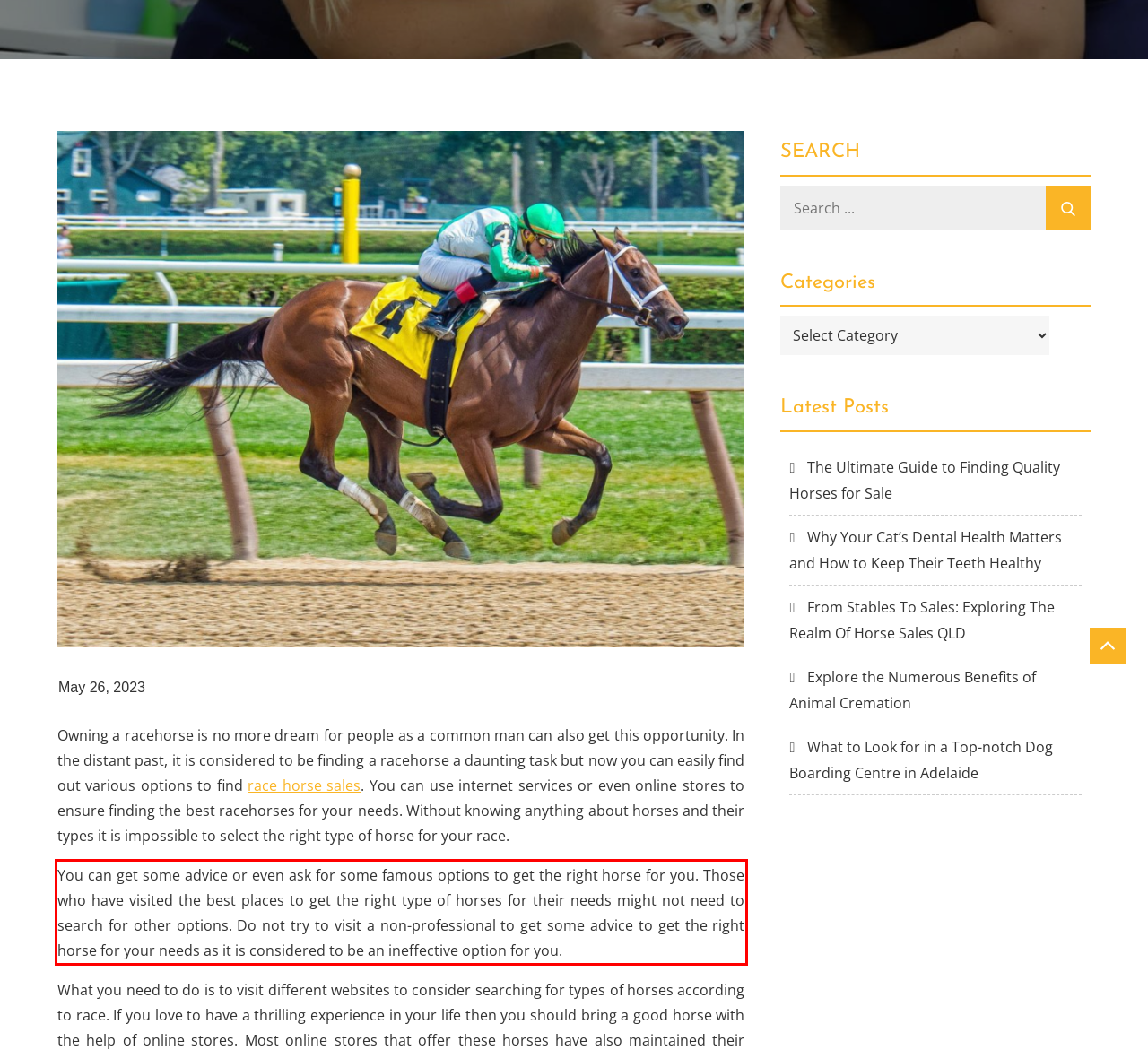Using the provided screenshot of a webpage, recognize and generate the text found within the red rectangle bounding box.

You can get some advice or even ask for some famous options to get the right horse for you. Those who have visited the best places to get the right type of horses for their needs might not need to search for other options. Do not try to visit a non-professional to get some advice to get the right horse for your needs as it is considered to be an ineffective option for you.